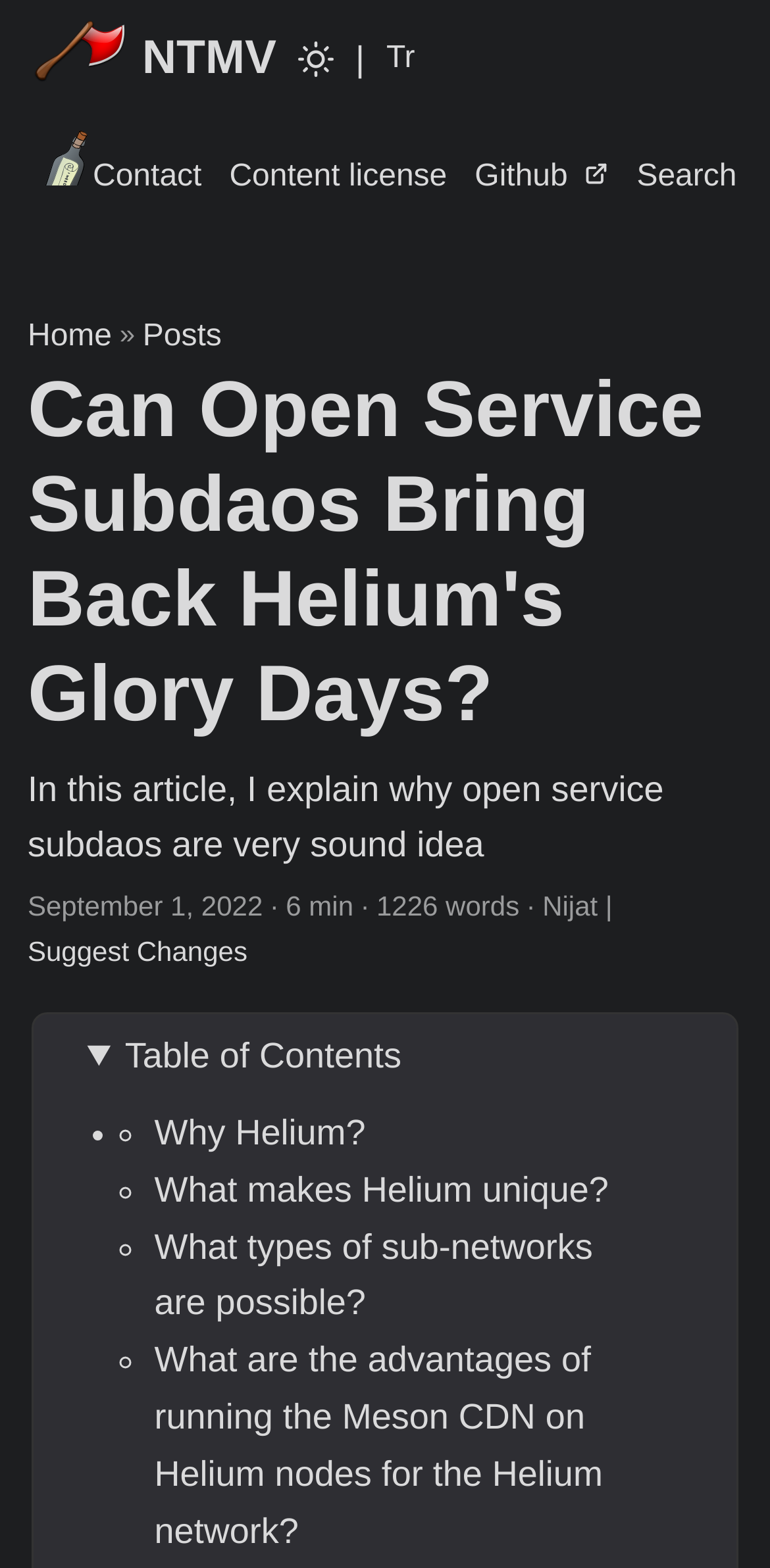Identify the bounding box coordinates of the clickable region required to complete the instruction: "Click the logo". The coordinates should be given as four float numbers within the range of 0 and 1, i.e., [left, top, right, bottom].

[0.036, 0.0, 0.359, 0.076]